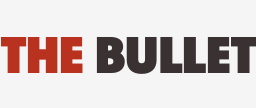Reply to the question with a single word or phrase:
What is the tone of 'The Bullet' publication?

urgent